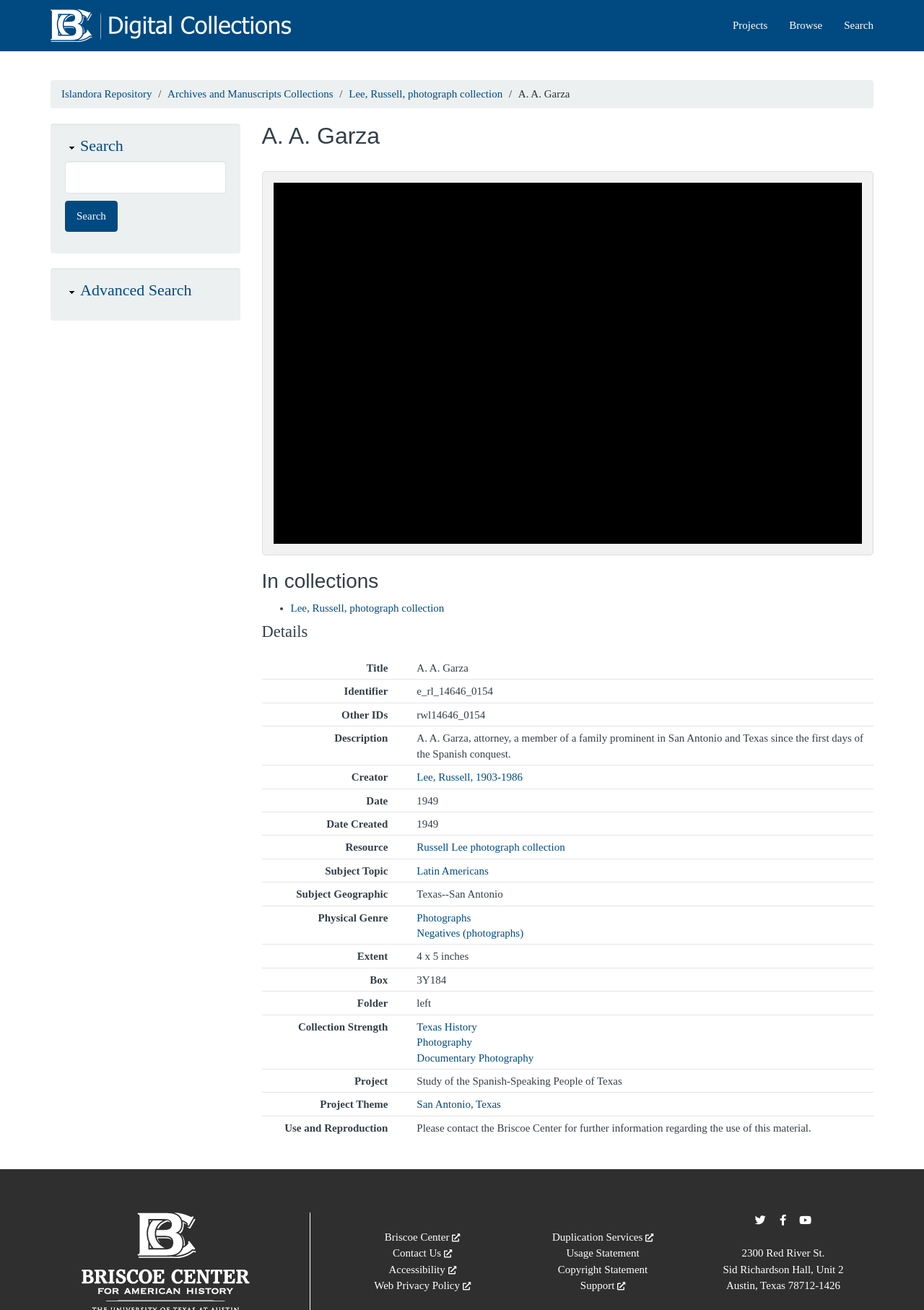What is the subject geographic of the item?
Please answer the question with as much detail and depth as you can.

The subject geographic of the item can be found in the DescriptionListDetail element with bounding box coordinates [0.451, 0.678, 0.544, 0.687]. It is listed as 'Subject Geographic' in the details section.